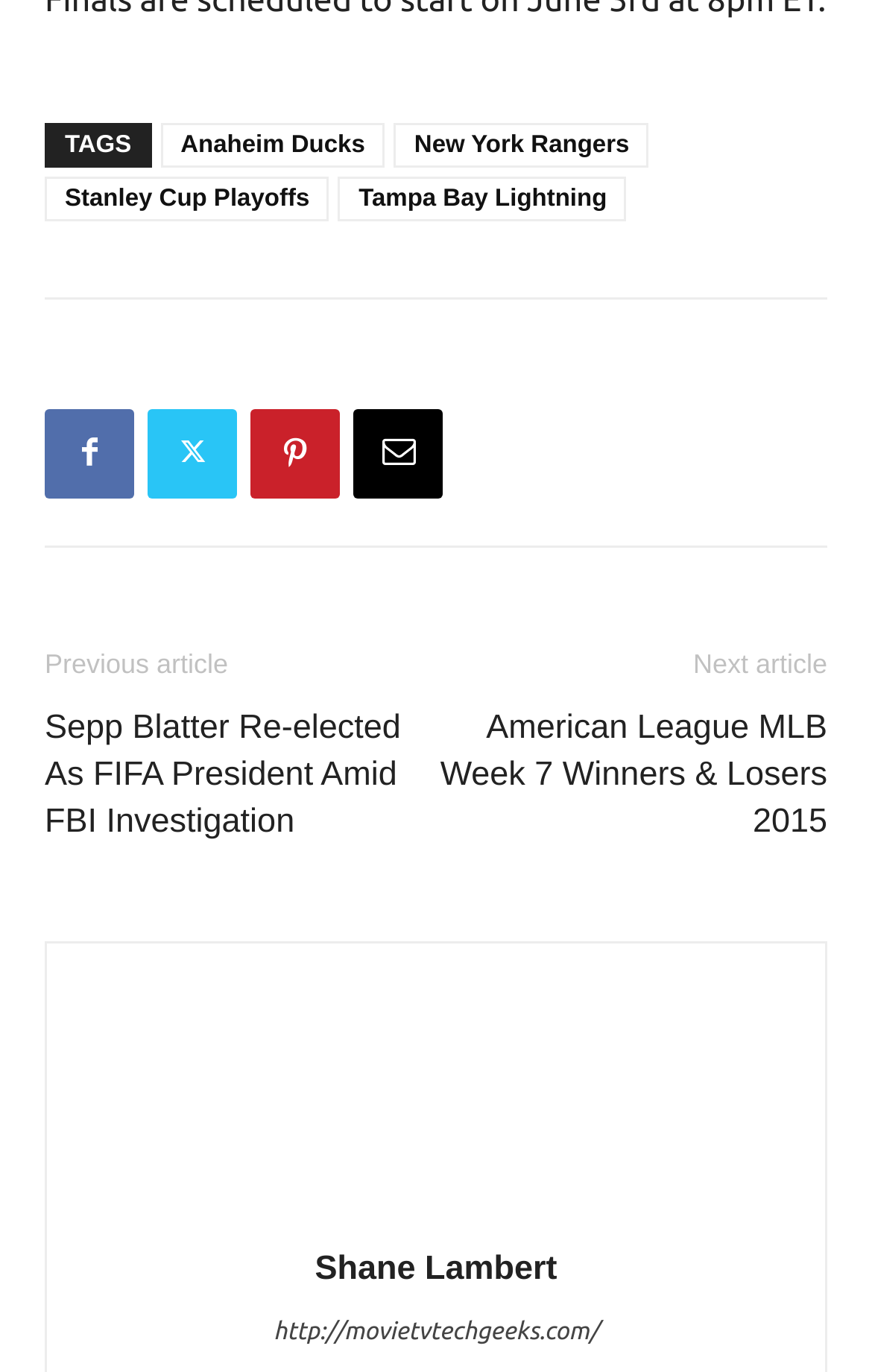Show the bounding box coordinates of the region that should be clicked to follow the instruction: "View Sepp Blatter Re-elected As FIFA President Amid FBI Investigation article."

[0.051, 0.514, 0.5, 0.617]